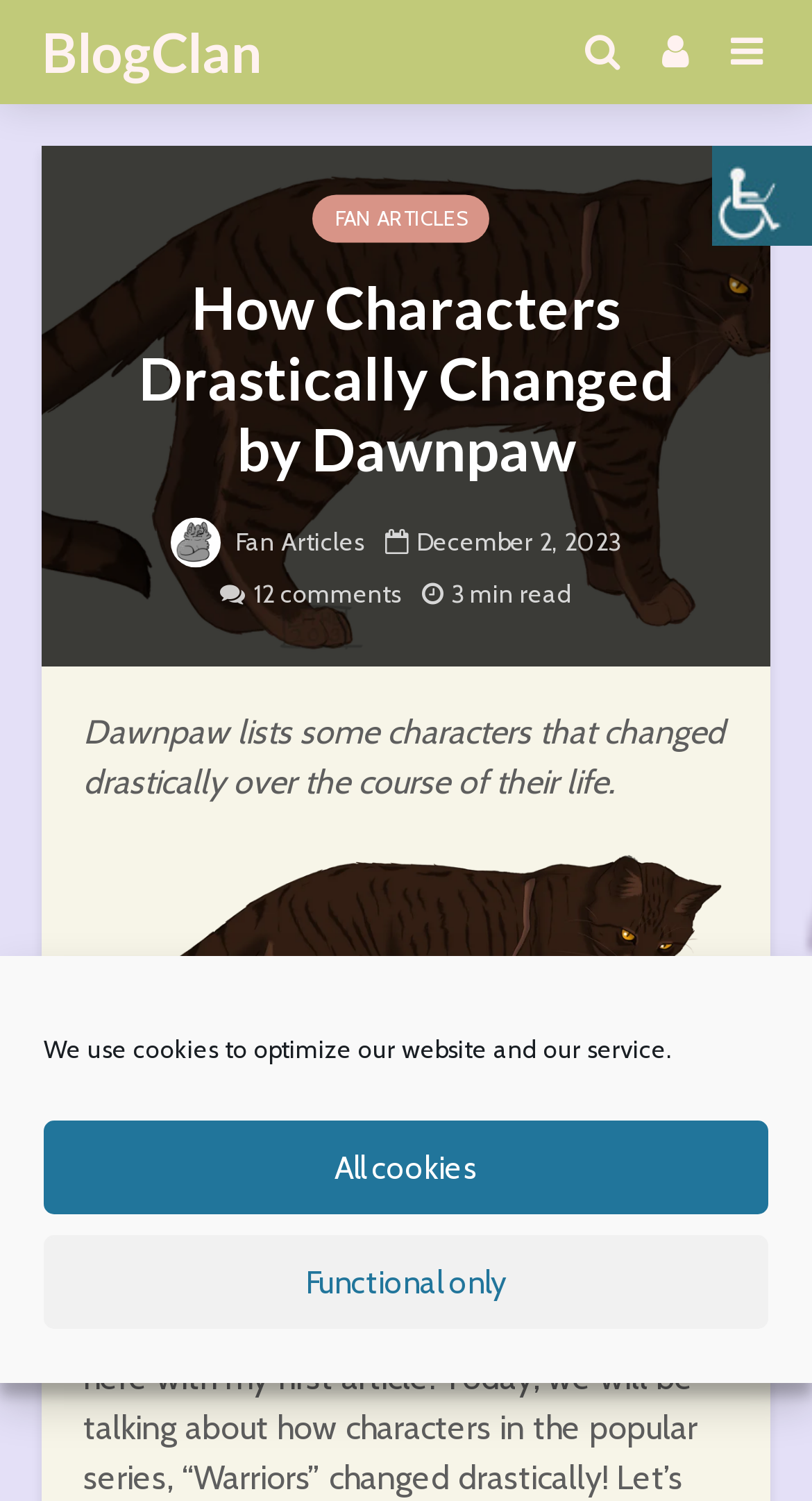Determine the title of the webpage and give its text content.

How Characters Drastically Changed by Dawnpaw